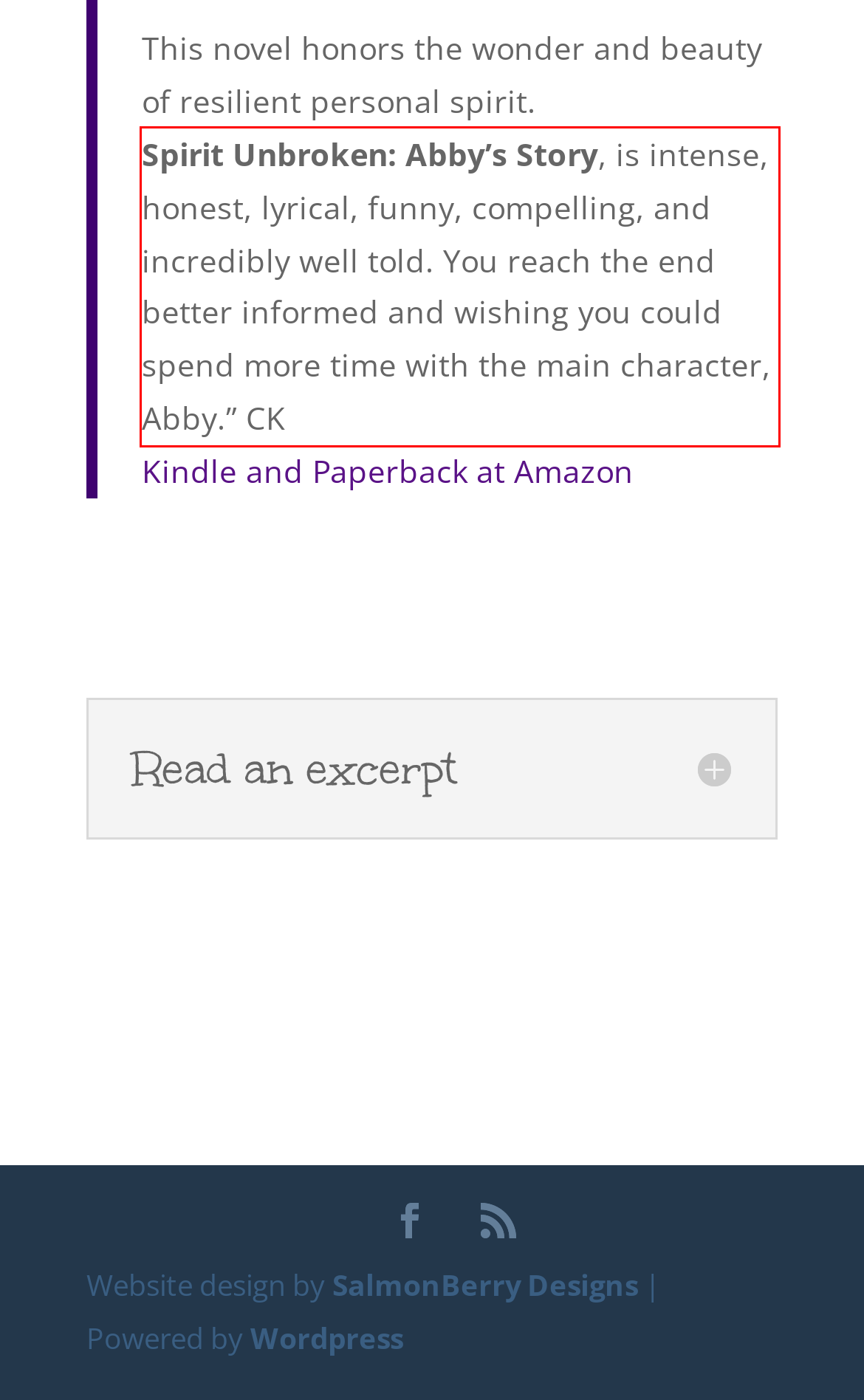There is a UI element on the webpage screenshot marked by a red bounding box. Extract and generate the text content from within this red box.

Spirit Unbroken: Abby’s Story, is intense, honest, lyrical, funny, compelling, and incredibly well told. You reach the end better informed and wishing you could spend more time with the main character, Abby.” CK